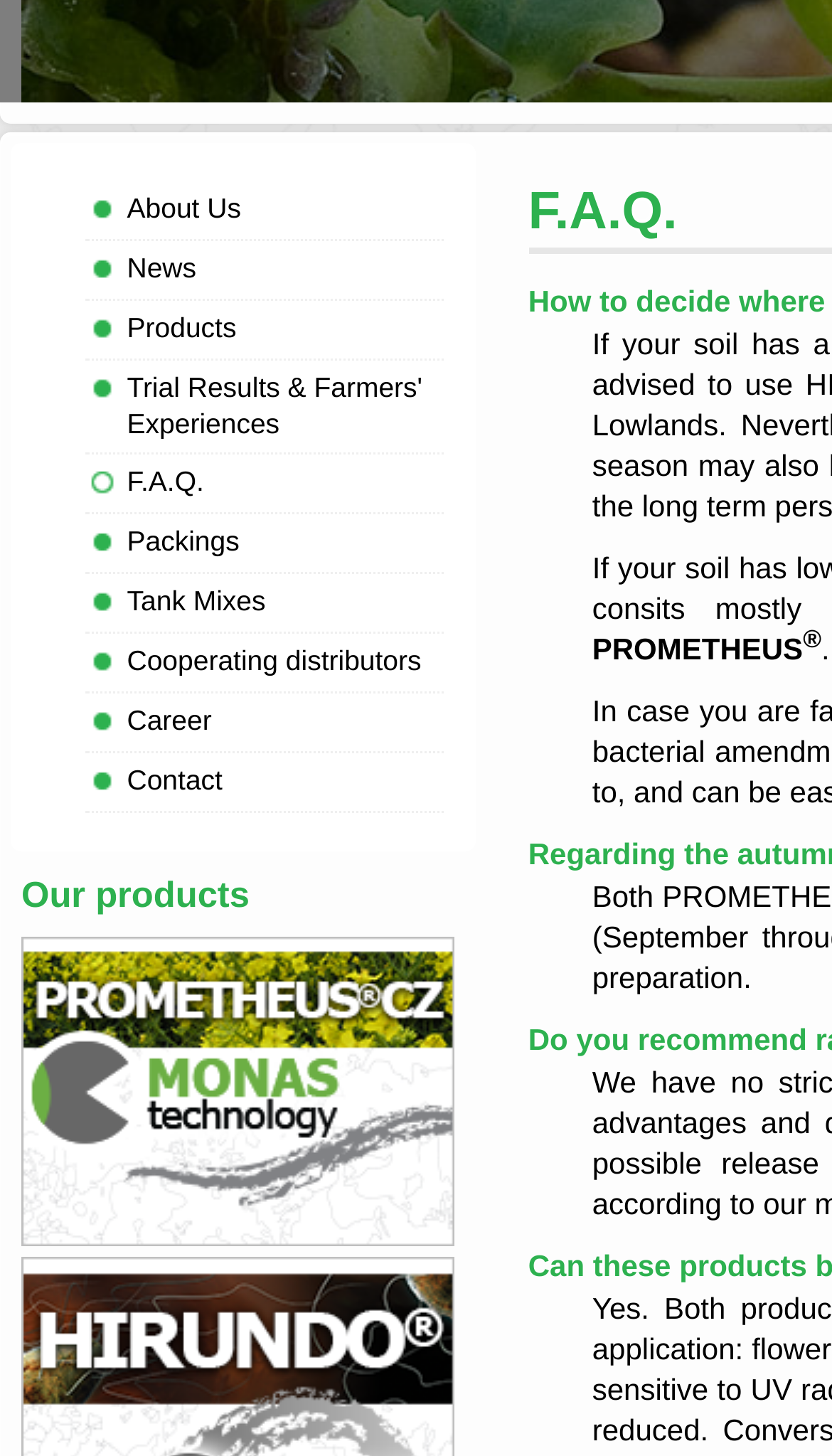Using floating point numbers between 0 and 1, provide the bounding box coordinates in the format (top-left x, top-left y, bottom-right x, bottom-right y). Locate the UI element described here: About Us

[0.153, 0.132, 0.29, 0.154]